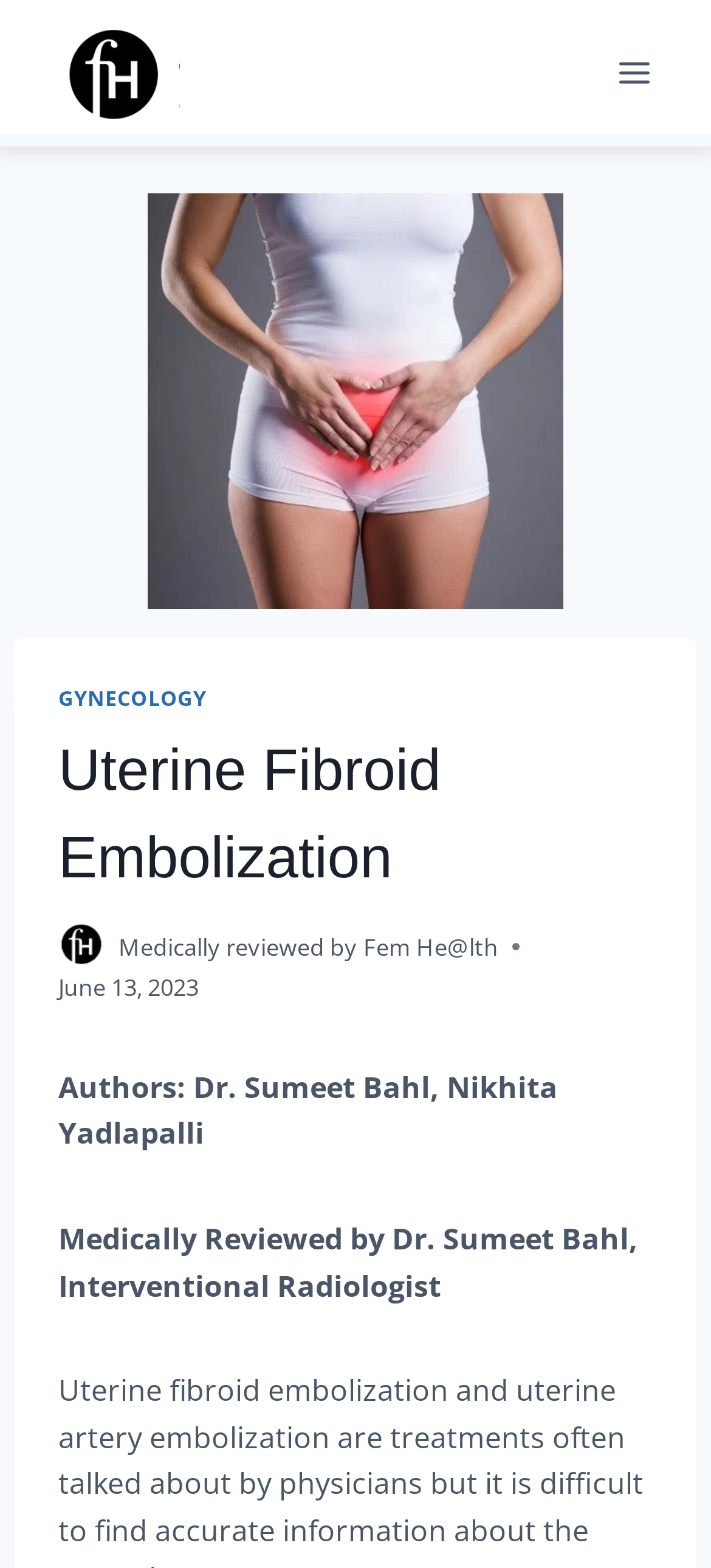Locate the UI element that matches the description alt="femHealth-logo" in the webpage screenshot. Return the bounding box coordinates in the format (top-left x, top-left y, bottom-right x, bottom-right y), with values ranging from 0 to 1.

[0.062, 0.003, 0.254, 0.09]